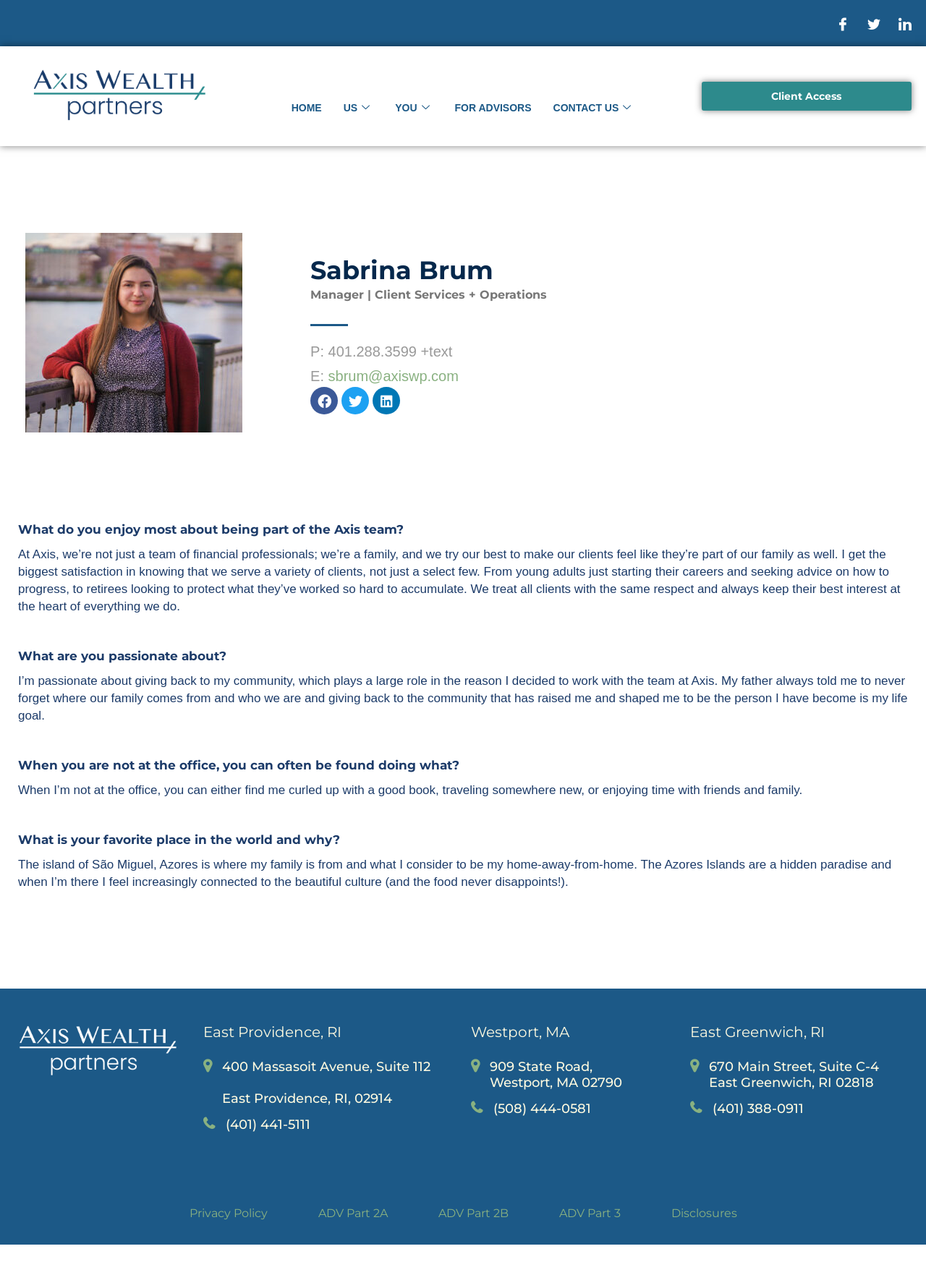What is Sabrina Brum's phone number?
Look at the image and answer with only one word or phrase.

401.288.3599